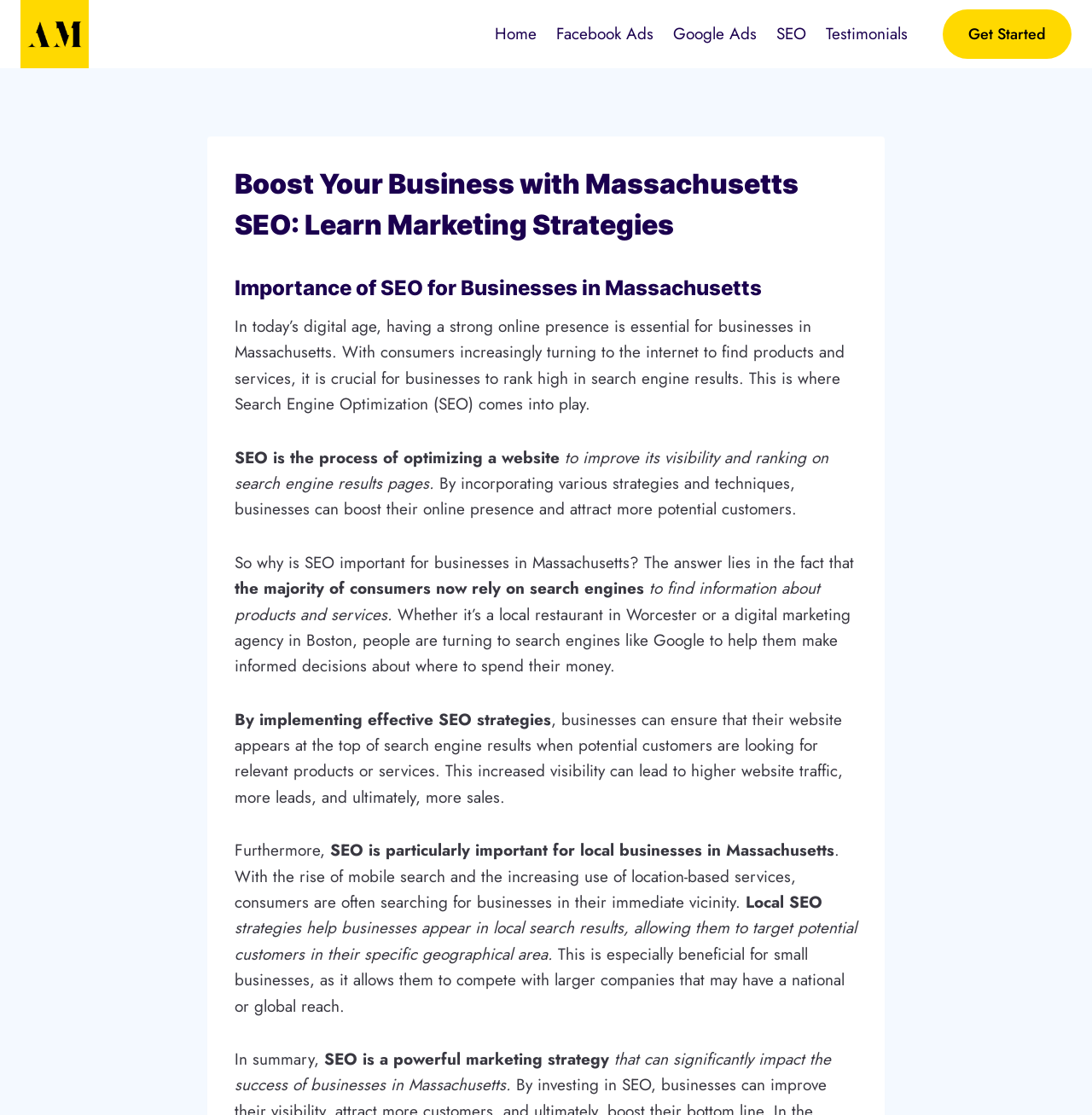Please identify the primary heading of the webpage and give its text content.

Boost Your Business with Massachusetts SEO: Learn Marketing Strategies